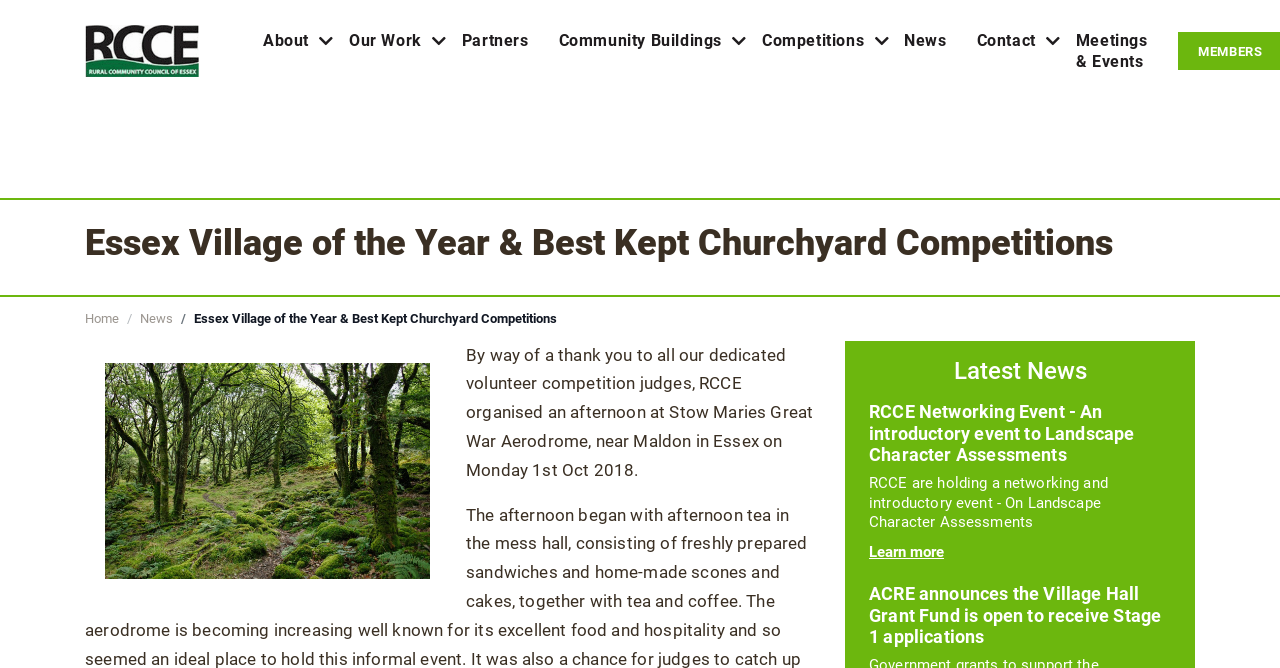What is the name of the charity?
Please answer the question with a detailed response using the information from the screenshot.

The name of the charity is RCCE, which is mentioned in the top-left corner of the webpage as 'RCCE | Rural Community Council of Essex'.